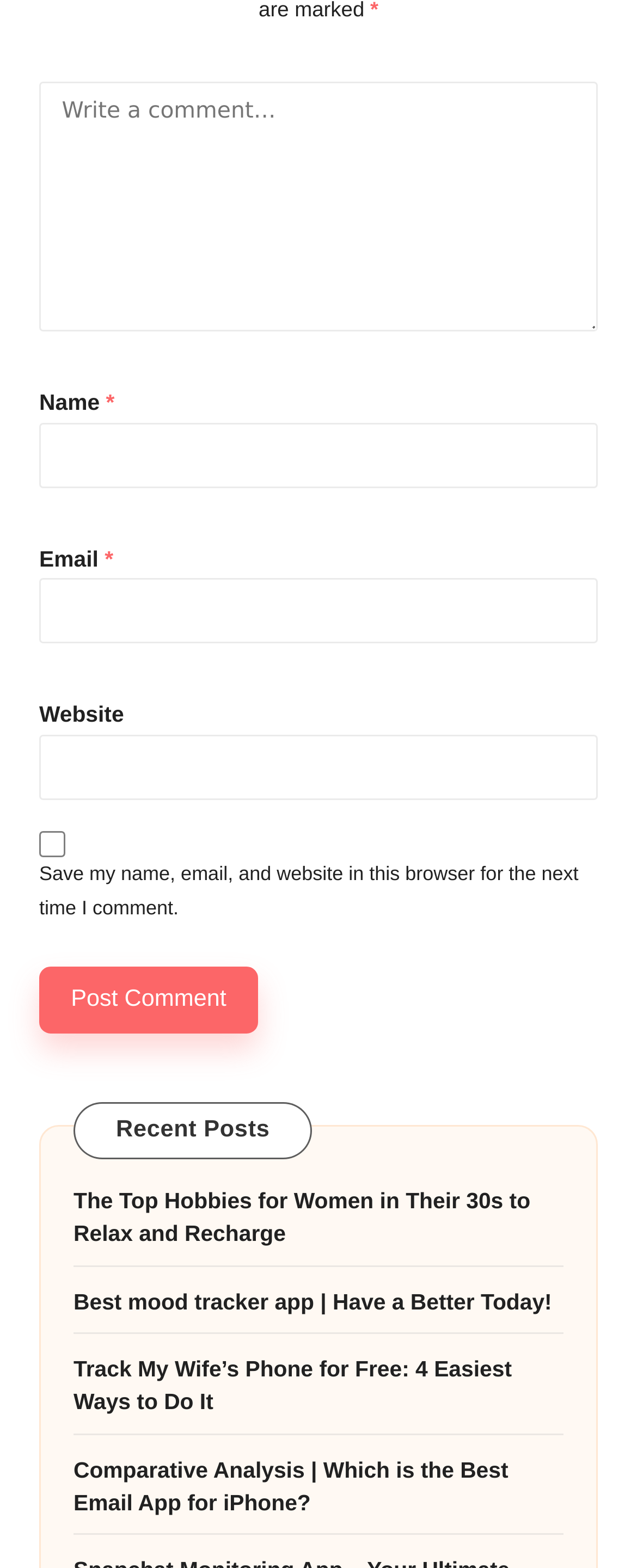Is the 'Website' field required? Using the information from the screenshot, answer with a single word or phrase.

No